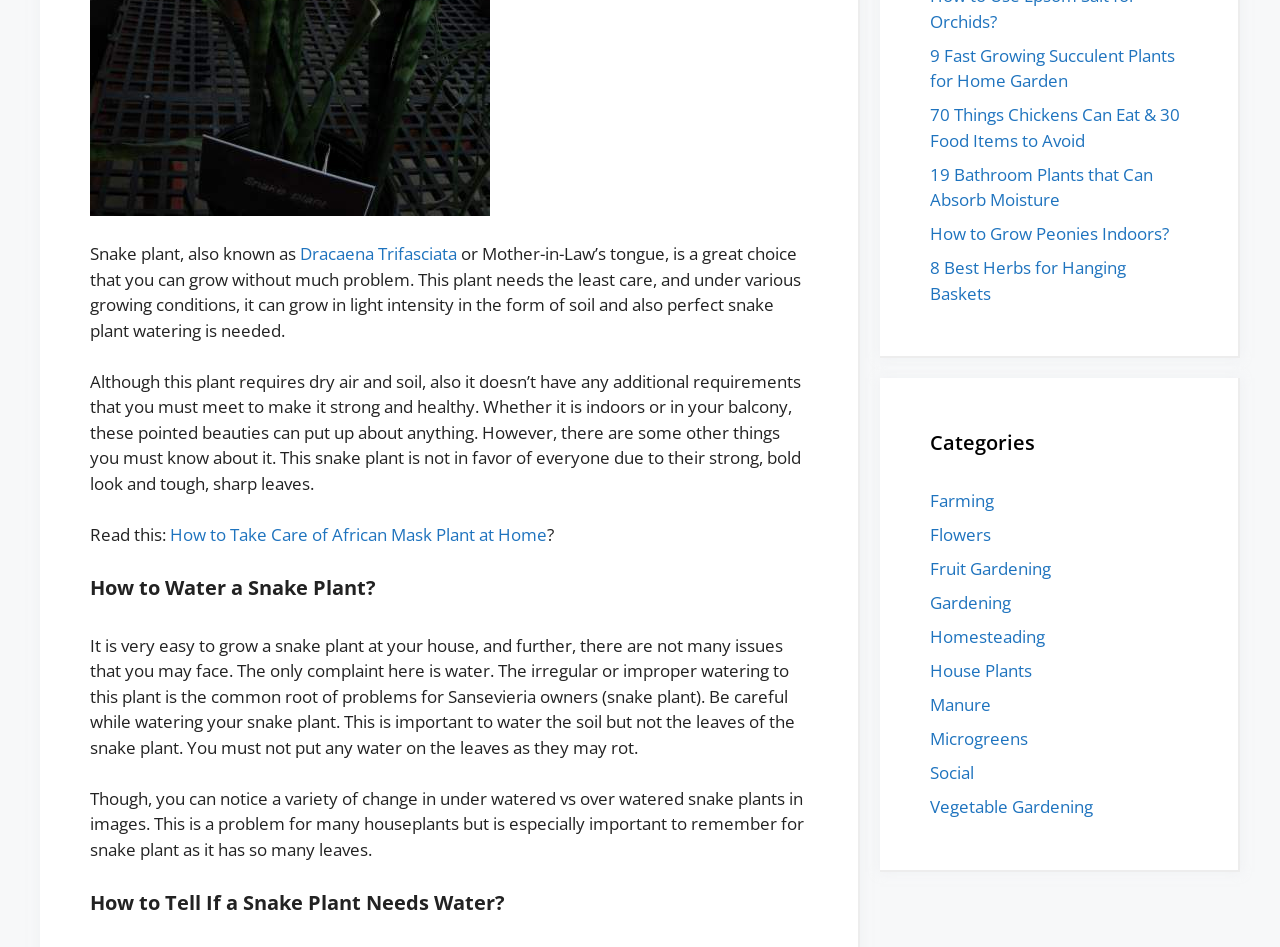Identify the bounding box for the described UI element. Provide the coordinates in (top-left x, top-left y, bottom-right x, bottom-right y) format with values ranging from 0 to 1: How to Grow Peonies Indoors?

[0.727, 0.234, 0.913, 0.259]